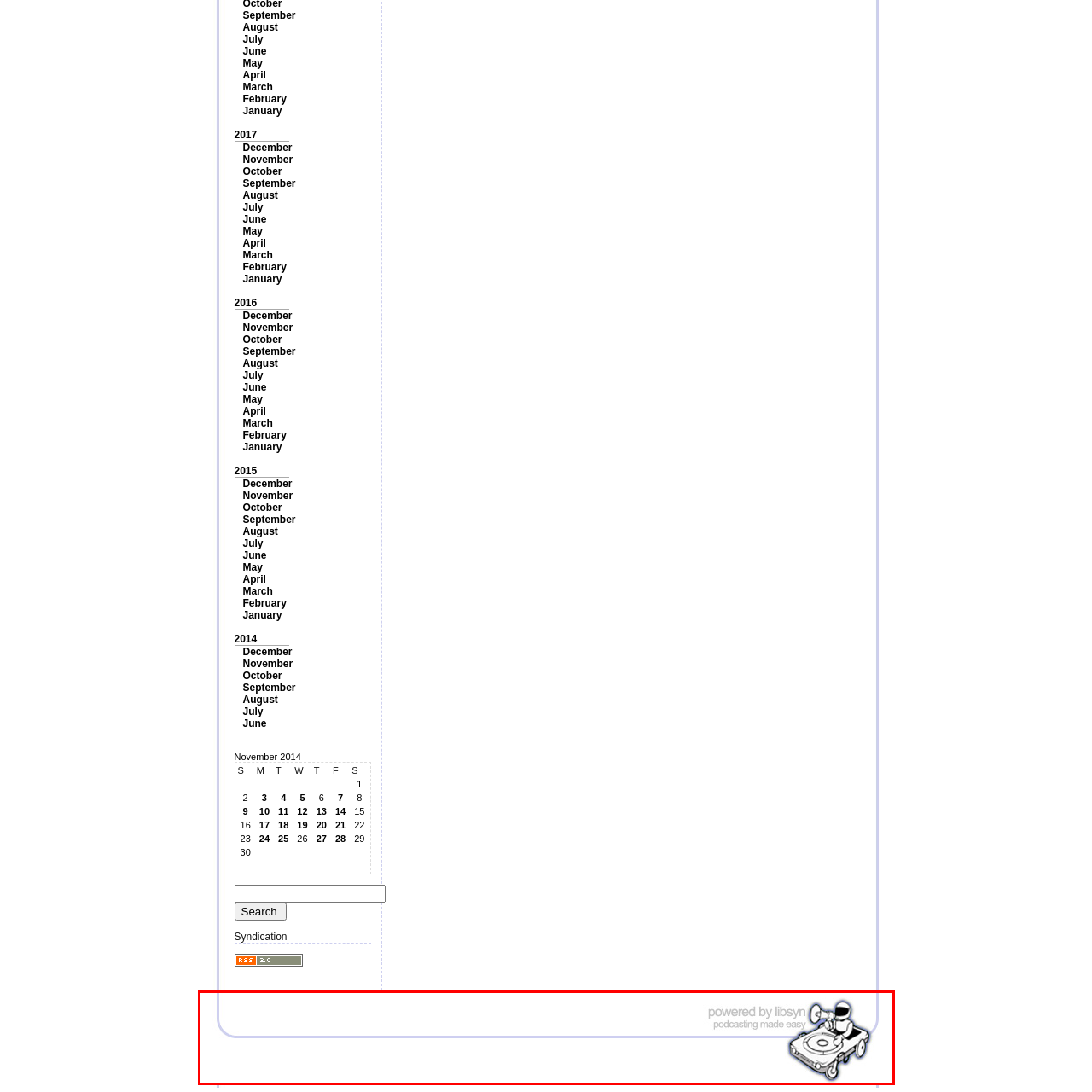Thoroughly describe the contents of the picture within the red frame.

The image features a simple and clean design element from the Libsyn podcasting platform, prominently displaying the phrase "powered by Libsyn" along with a playful illustration of a character using a turntable. This suggests a focus on podcasting and audio content creation, reinforcing Libsyn's identity as a user-friendly service for podcasters looking to distribute and manage their shows. The soft color palette and whimsical design evoke a sense of ease and creativity, appealing to both novice and seasoned podcasters.